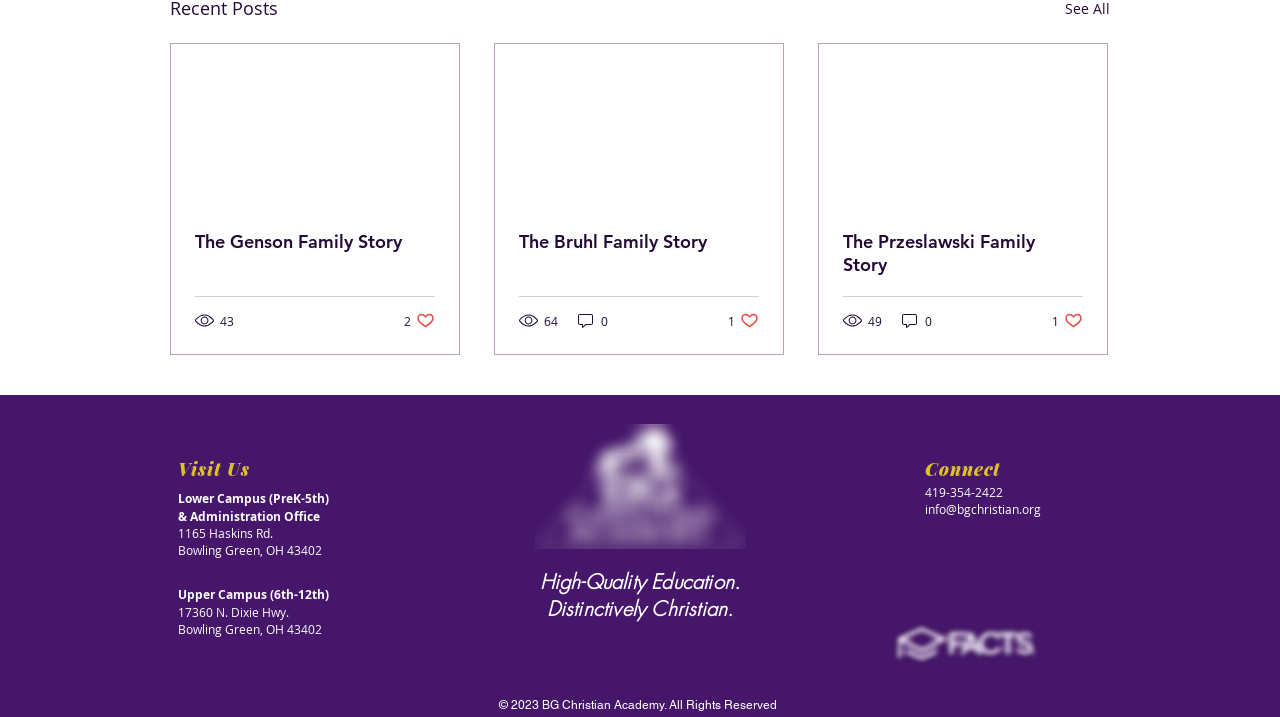What is the name of the first family story? Using the information from the screenshot, answer with a single word or phrase.

The Genson Family Story